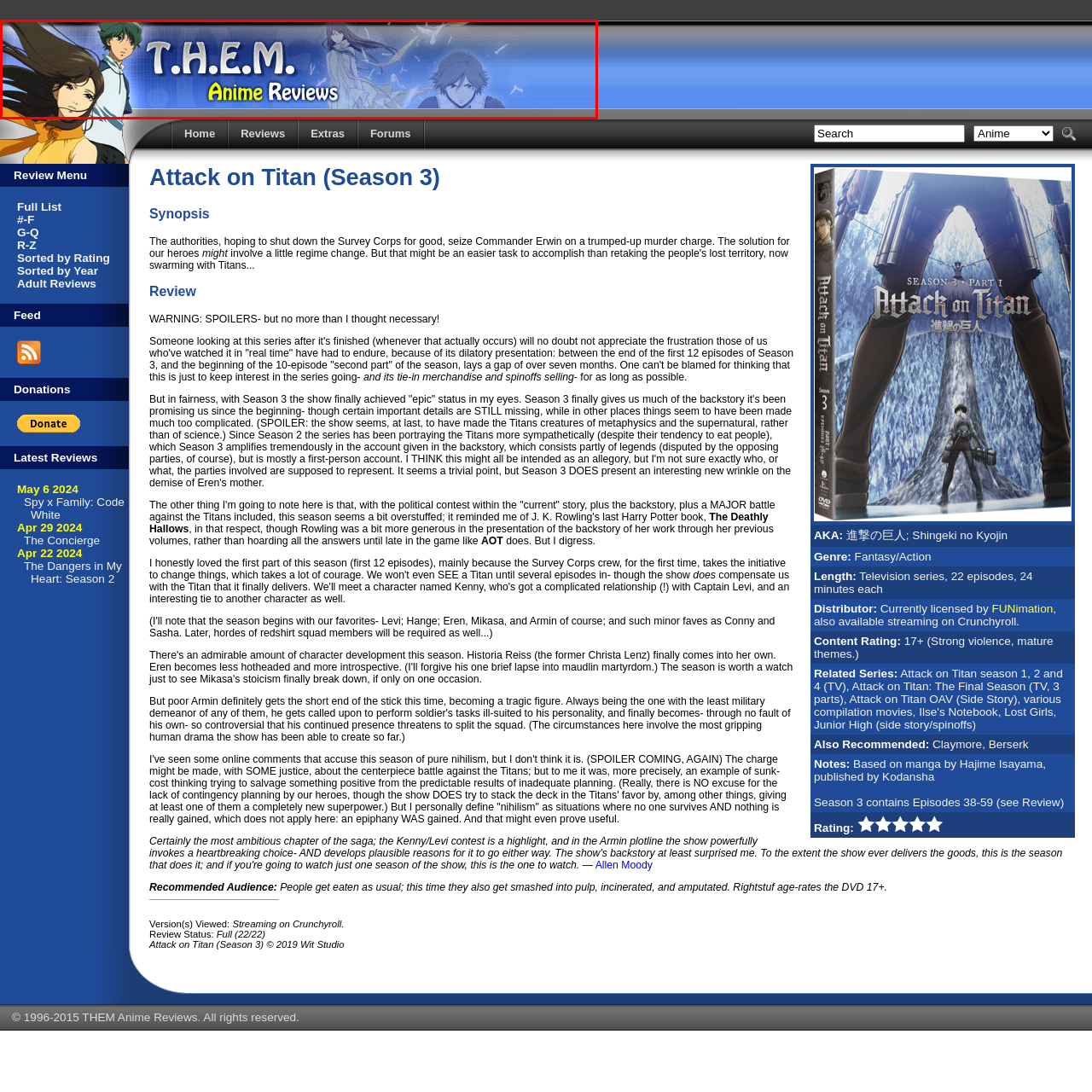What is the purpose of the stylized depictions of anime characters?  
Pay attention to the image within the red frame and give a detailed answer based on your observations from the image.

The stylized depictions of anime characters in the backdrop create an engaging visual that captures the essence of the anime culture, which is likely intended to appeal to both newcomers and seasoned fans alike.